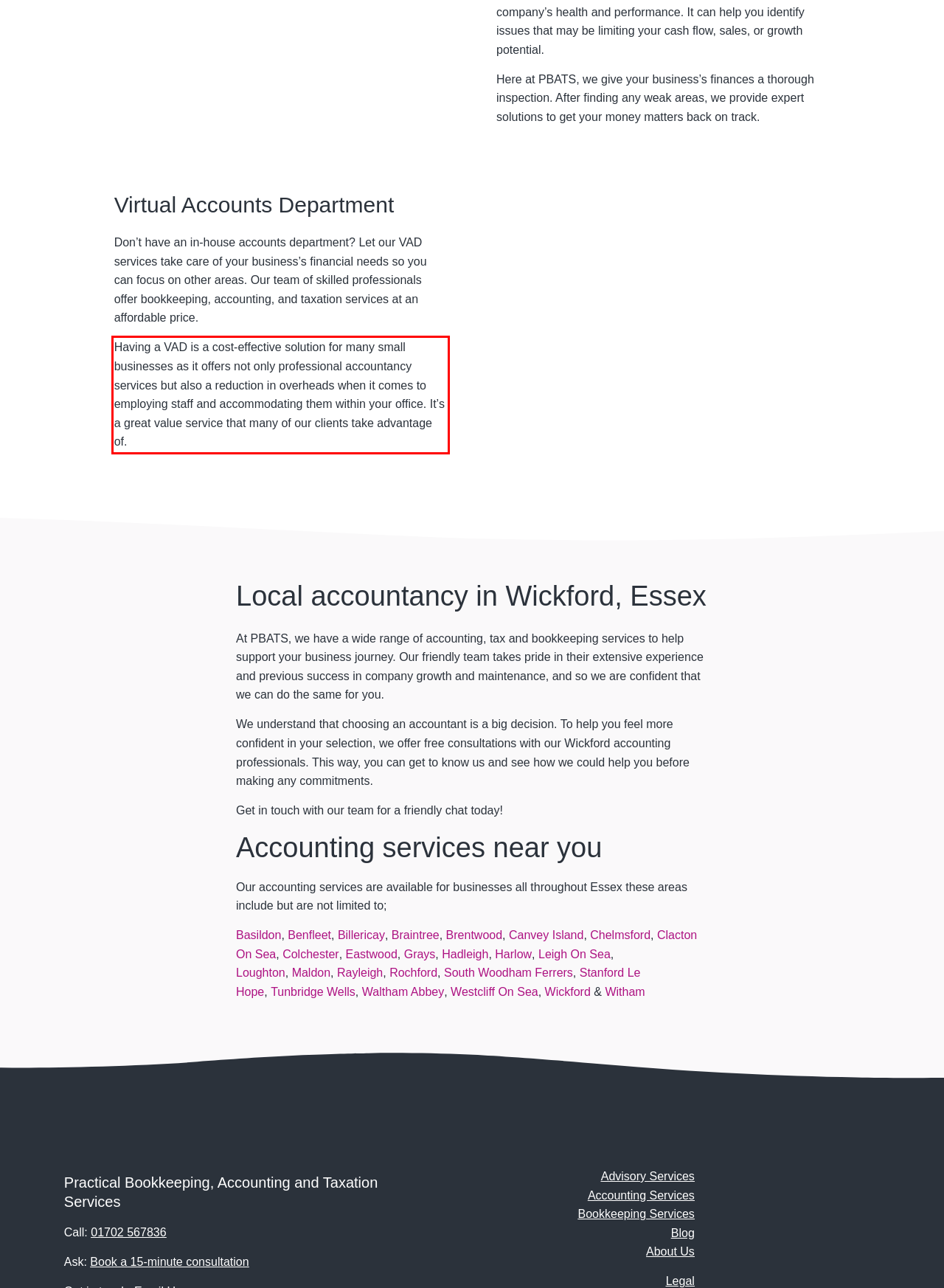Perform OCR on the text inside the red-bordered box in the provided screenshot and output the content.

Having a VAD is a cost-effective solution for many small businesses as it offers not only professional accountancy services but also a reduction in overheads when it comes to employing staff and accommodating them within your office. It’s a great value service that many of our clients take advantage of.